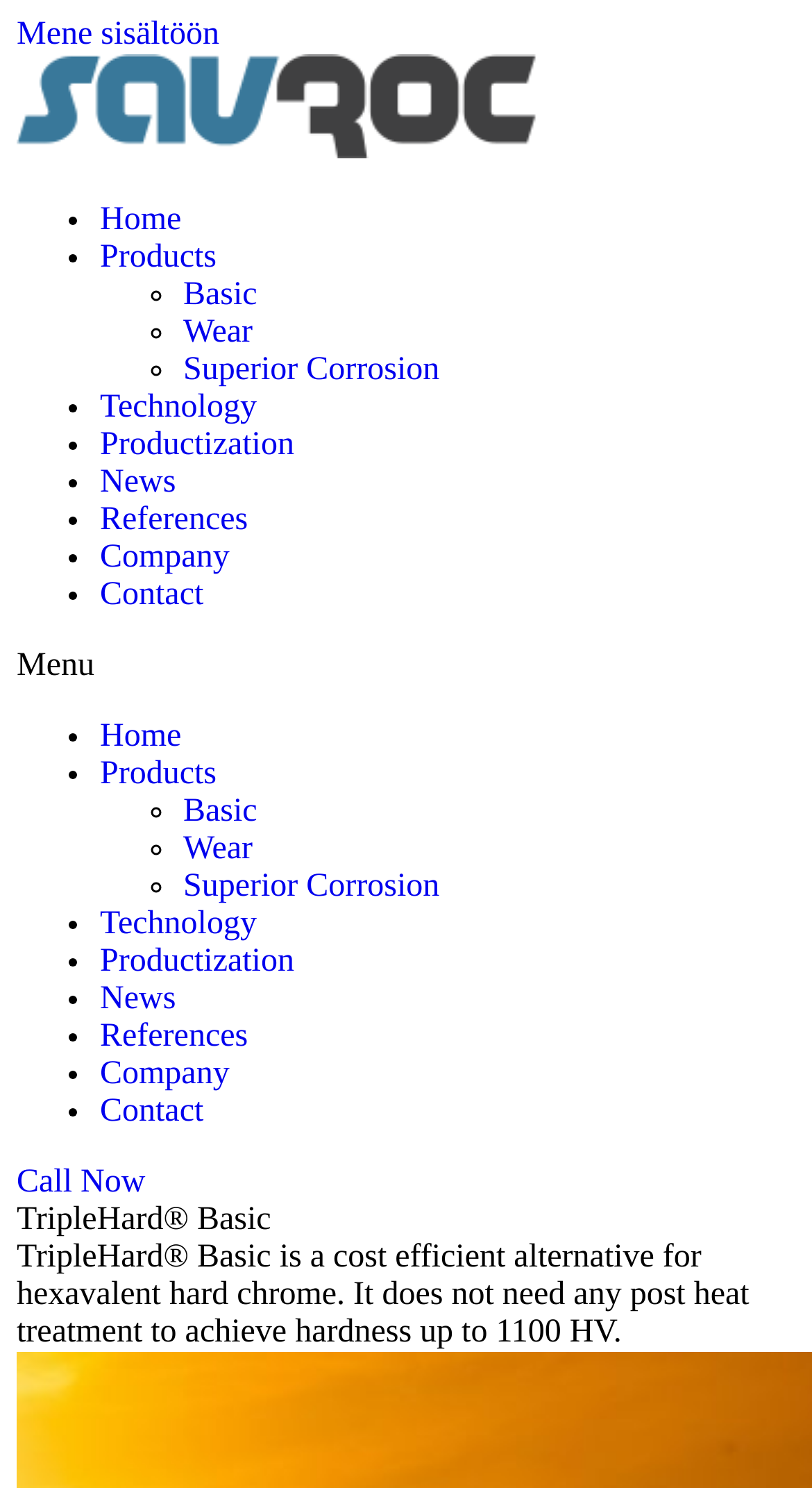Can you find the bounding box coordinates of the area I should click to execute the following instruction: "Learn more about TripleHard Basic"?

[0.226, 0.186, 0.317, 0.21]